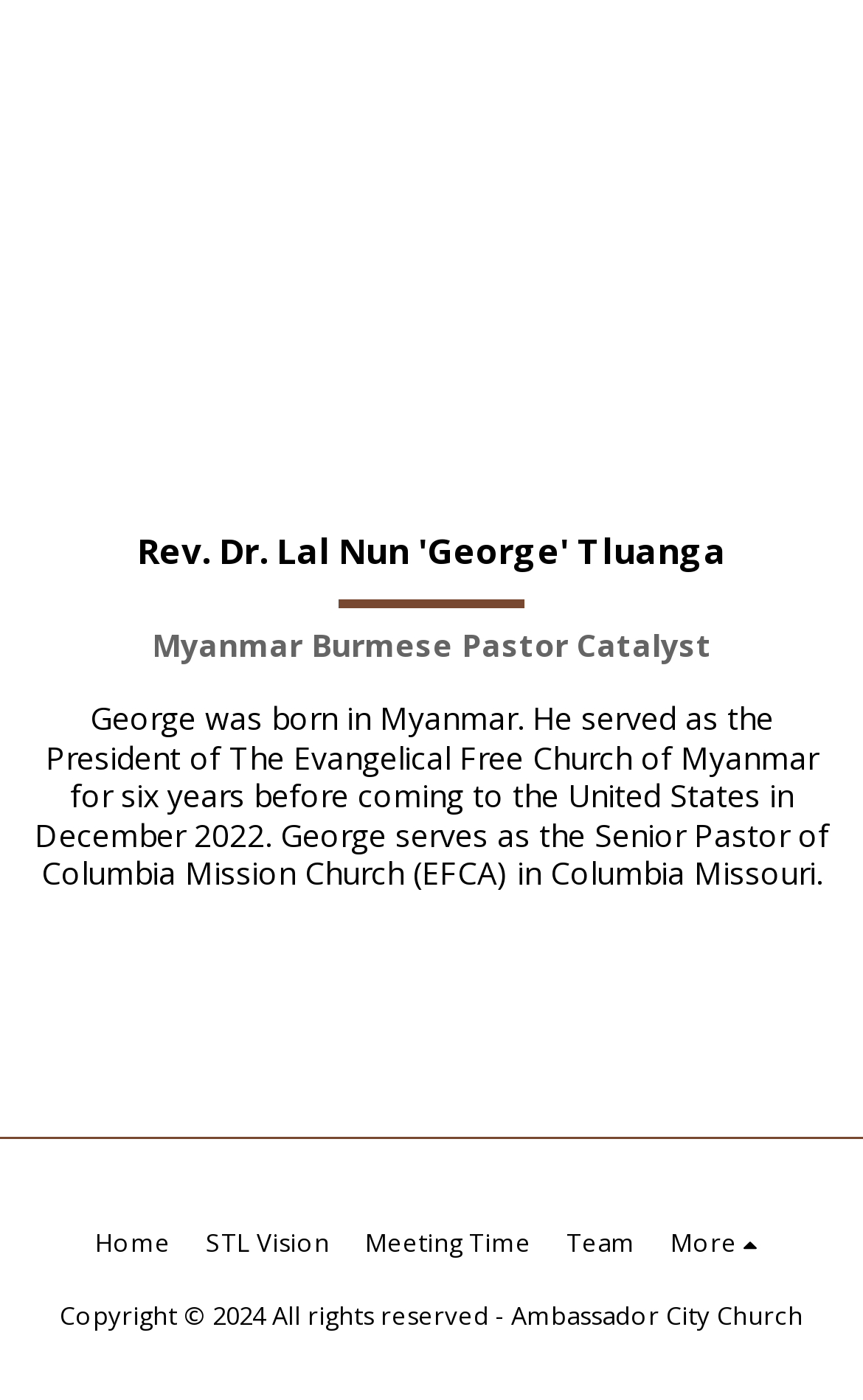Please find the bounding box for the UI component described as follows: "Meeting Time".

[0.423, 0.872, 0.615, 0.904]